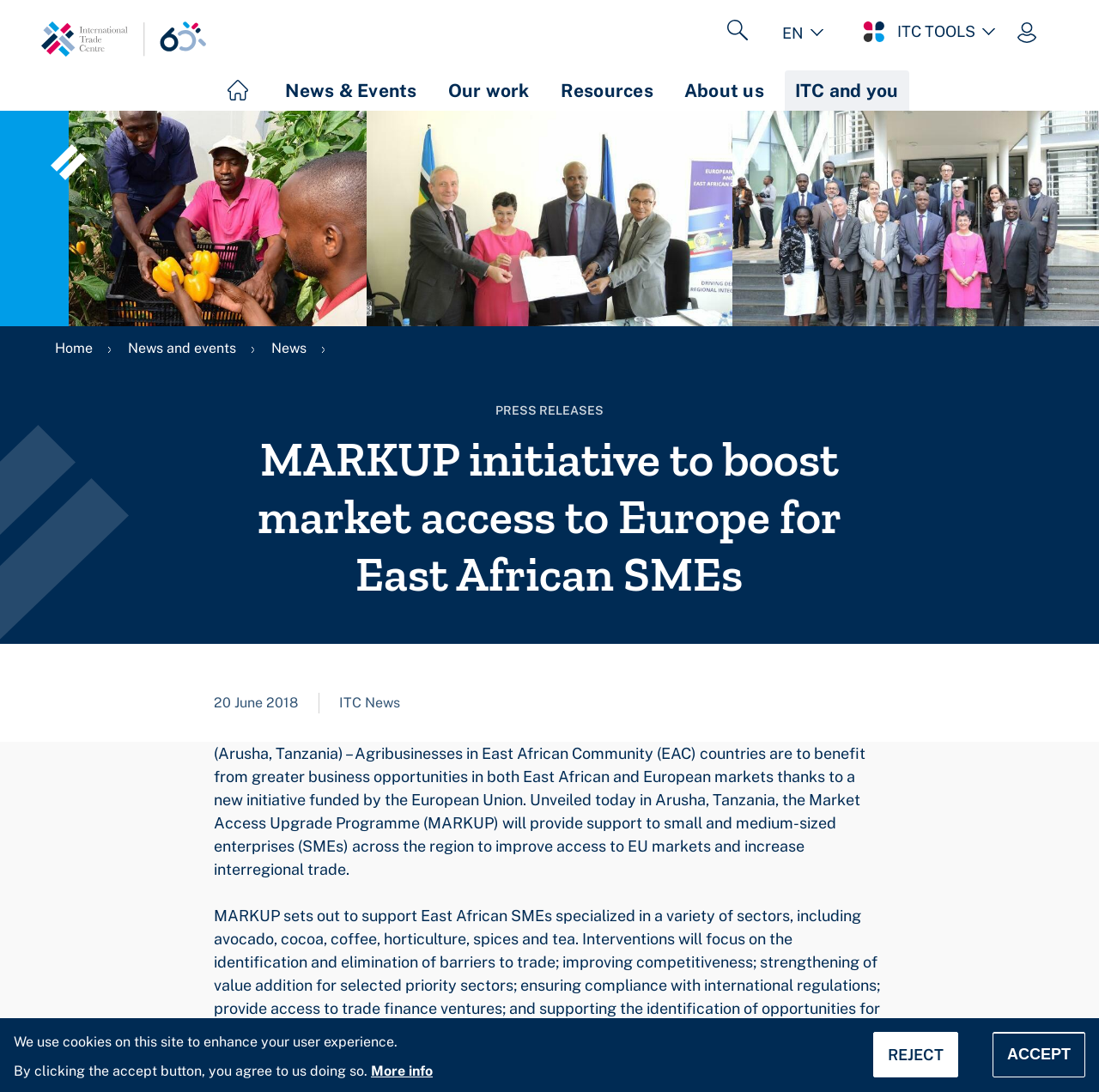How many links are in the main navigation?
Refer to the image and answer the question using a single word or phrase.

6